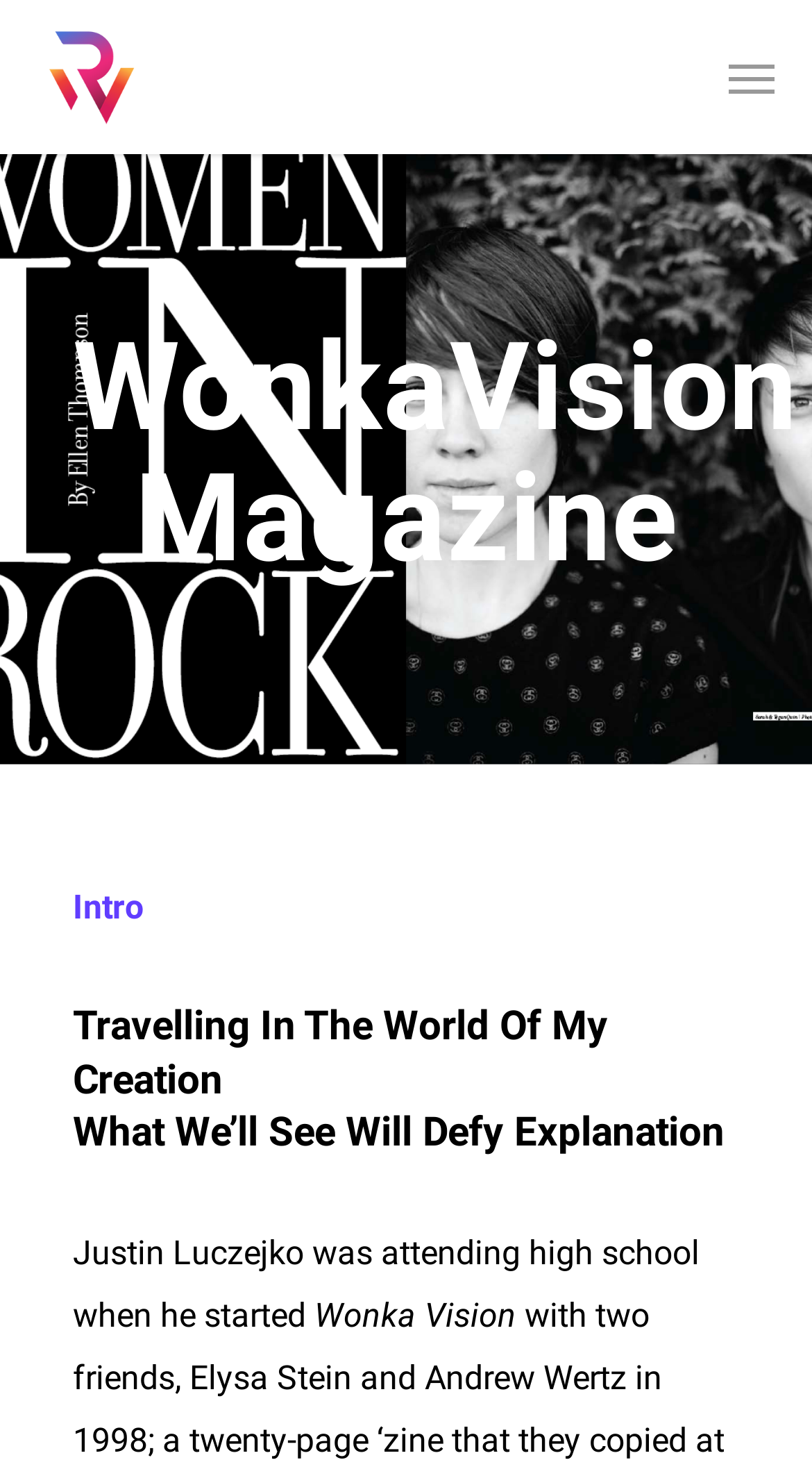Provide a brief response in the form of a single word or phrase:
What is the main topic of the article?

Wonka Vision